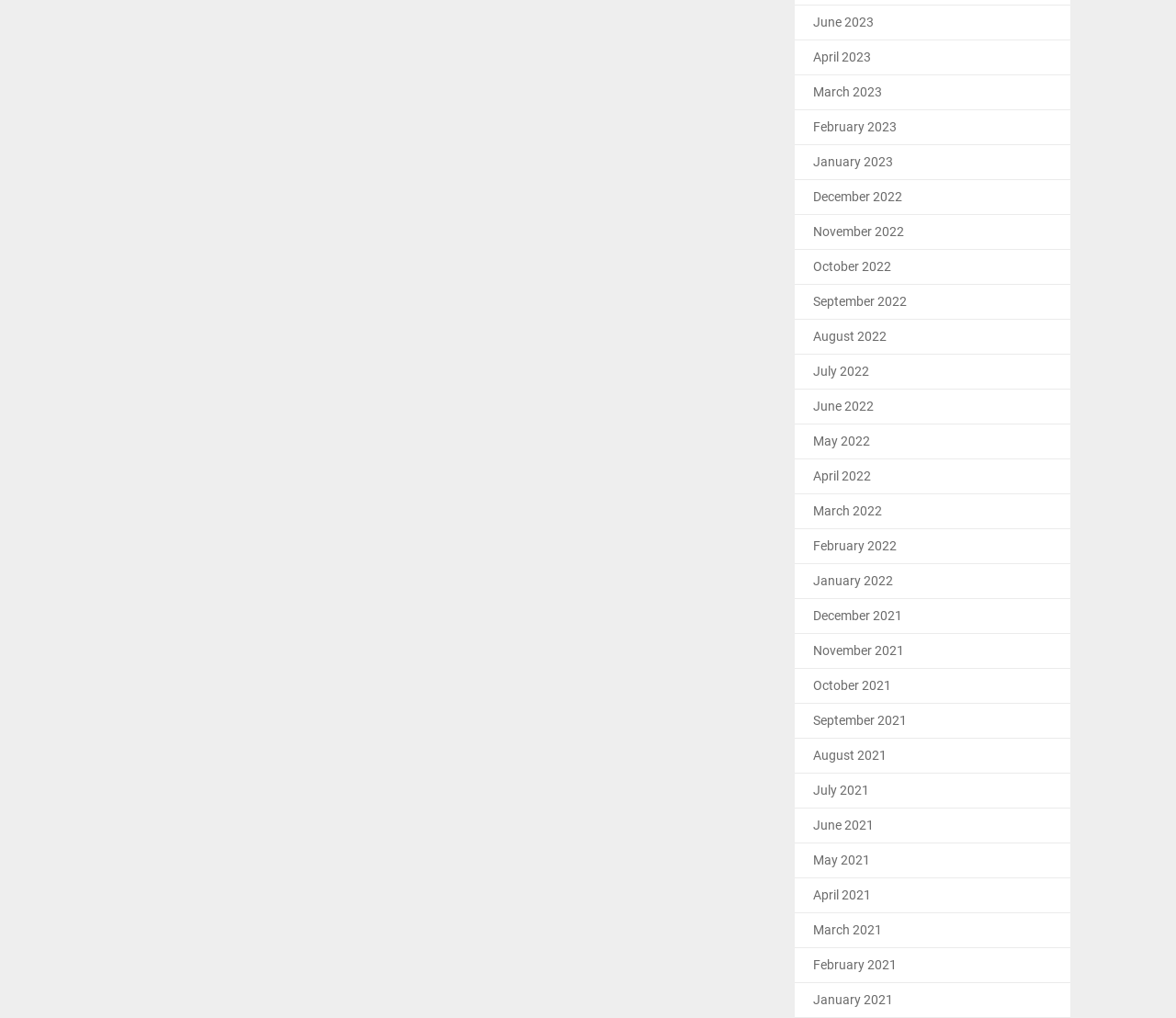Please locate the bounding box coordinates for the element that should be clicked to achieve the following instruction: "view June 2023". Ensure the coordinates are given as four float numbers between 0 and 1, i.e., [left, top, right, bottom].

[0.691, 0.014, 0.743, 0.029]